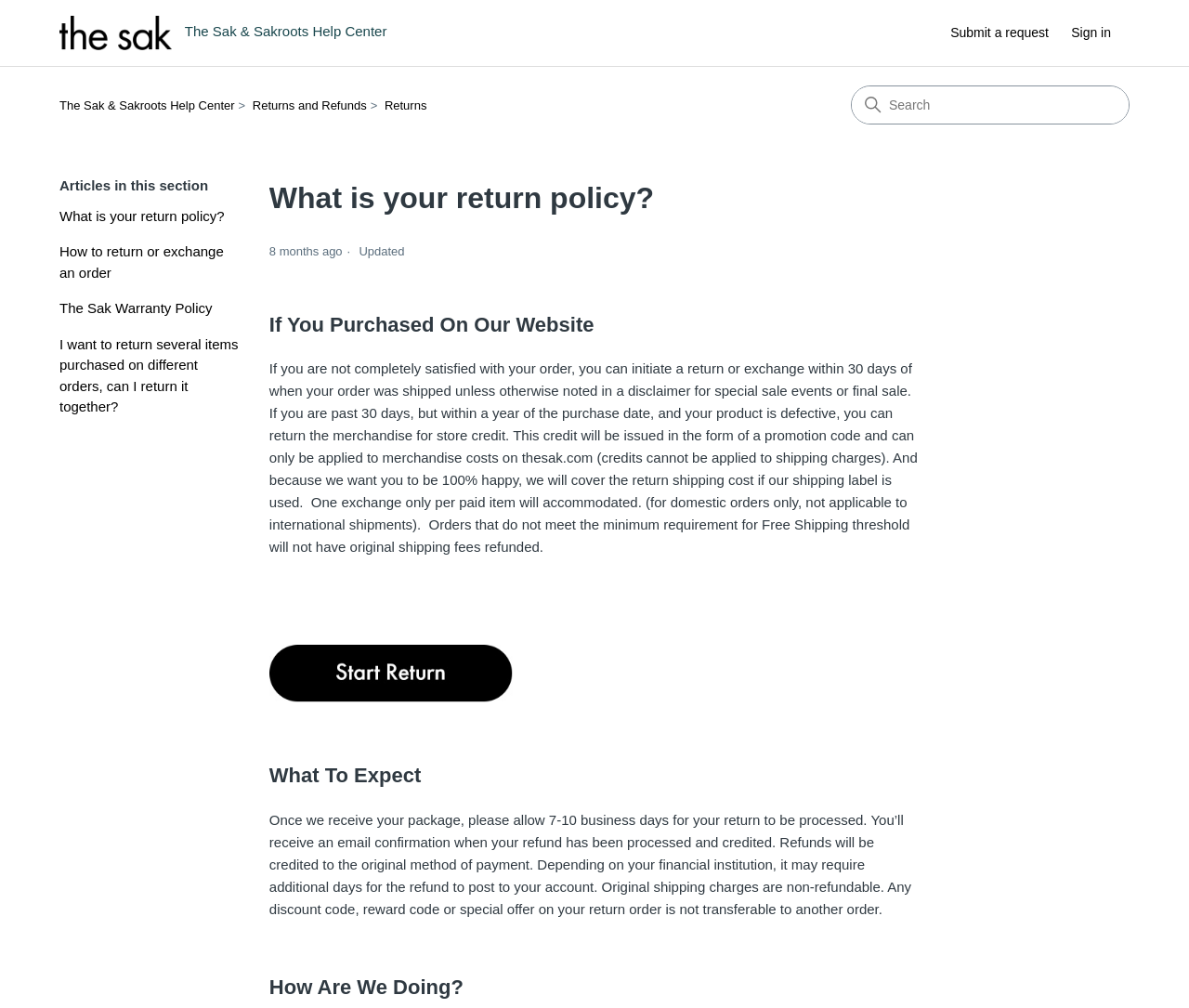Can you provide the bounding box coordinates for the element that should be clicked to implement the instruction: "Sign in"?

[0.901, 0.023, 0.95, 0.043]